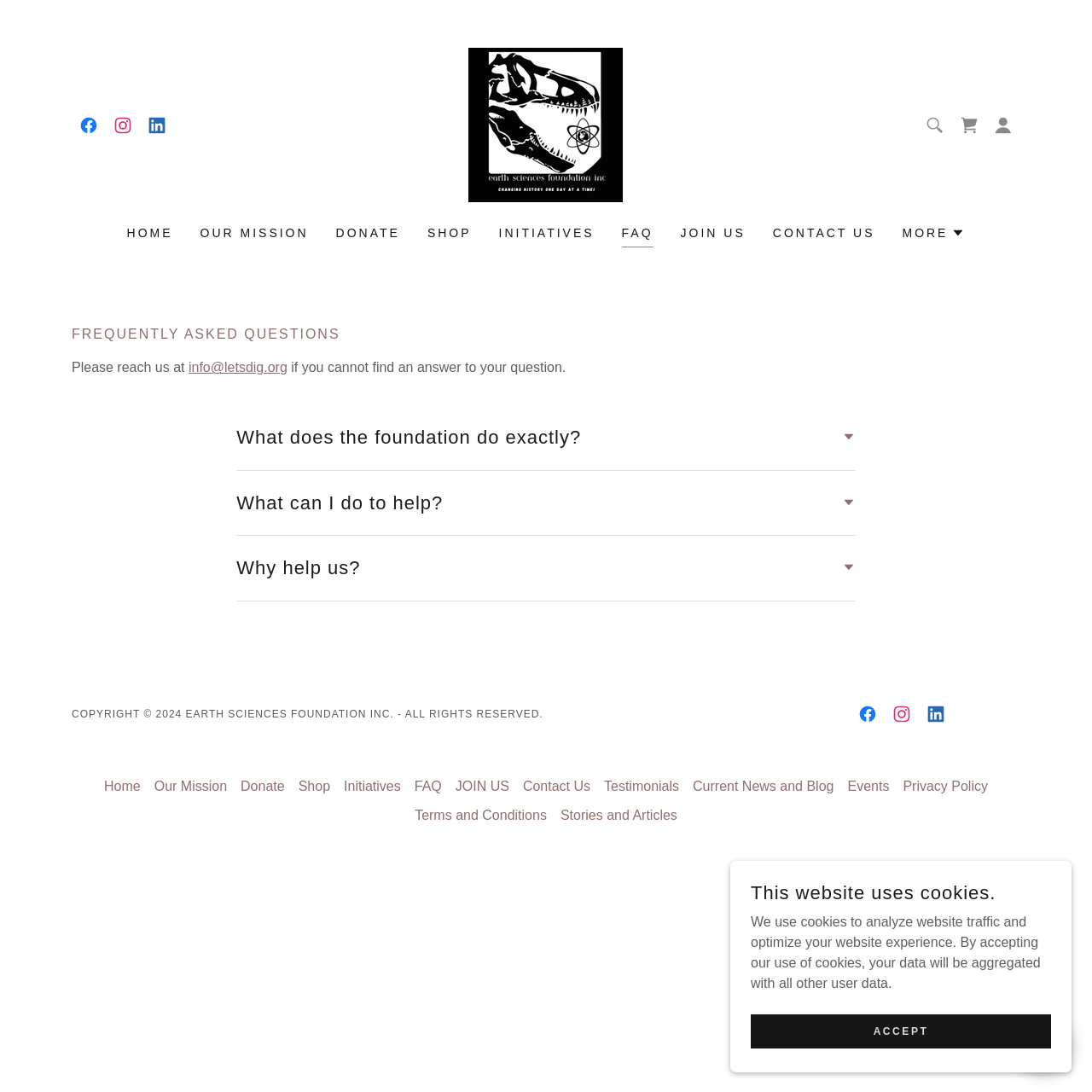Please give the bounding box coordinates of the area that should be clicked to fulfill the following instruction: "Go to the HOME page". The coordinates should be in the format of four float numbers from 0 to 1, i.e., [left, top, right, bottom].

[0.111, 0.199, 0.163, 0.227]